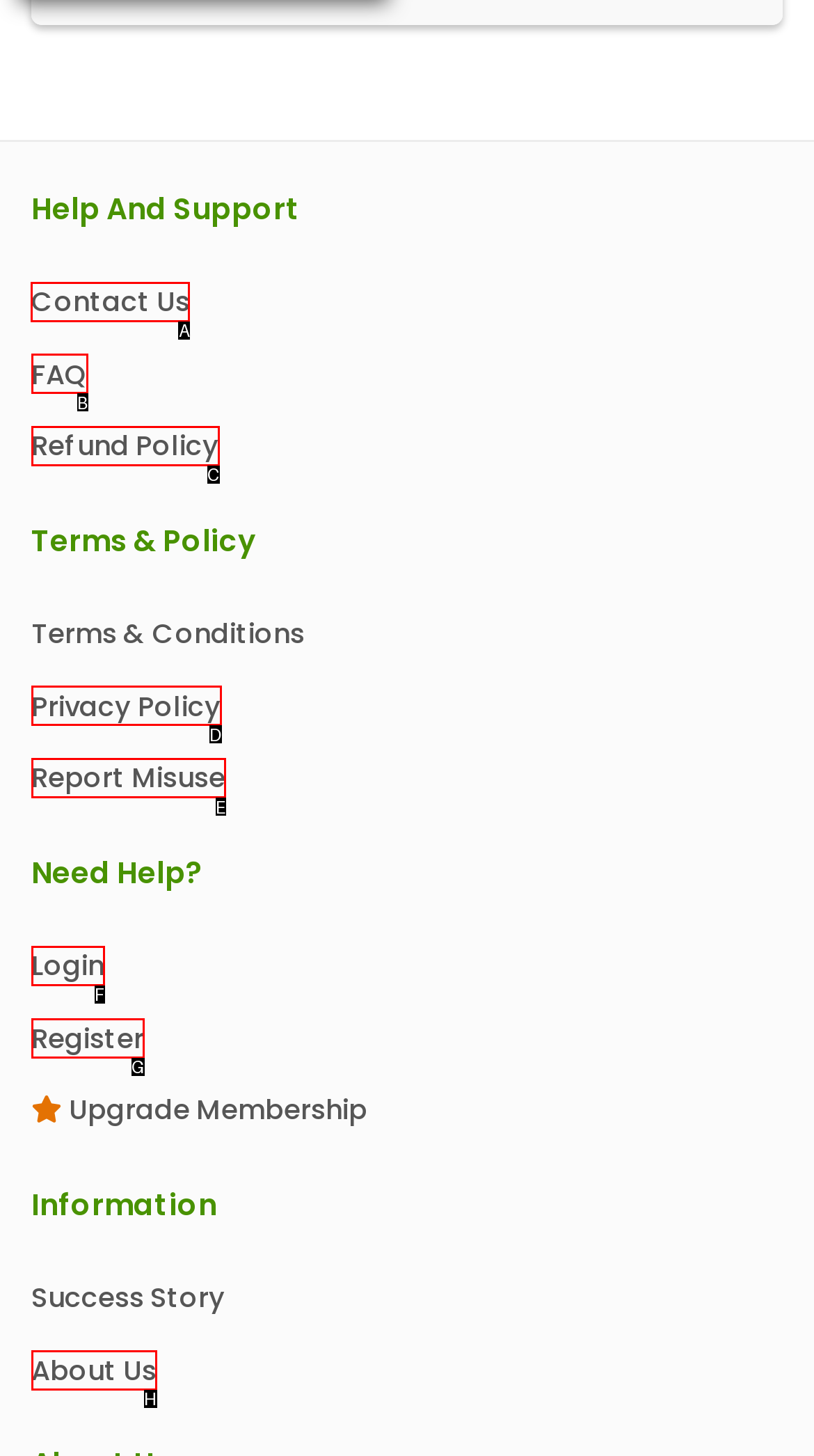Tell me which one HTML element I should click to complete this task: Contact support team Answer with the option's letter from the given choices directly.

A